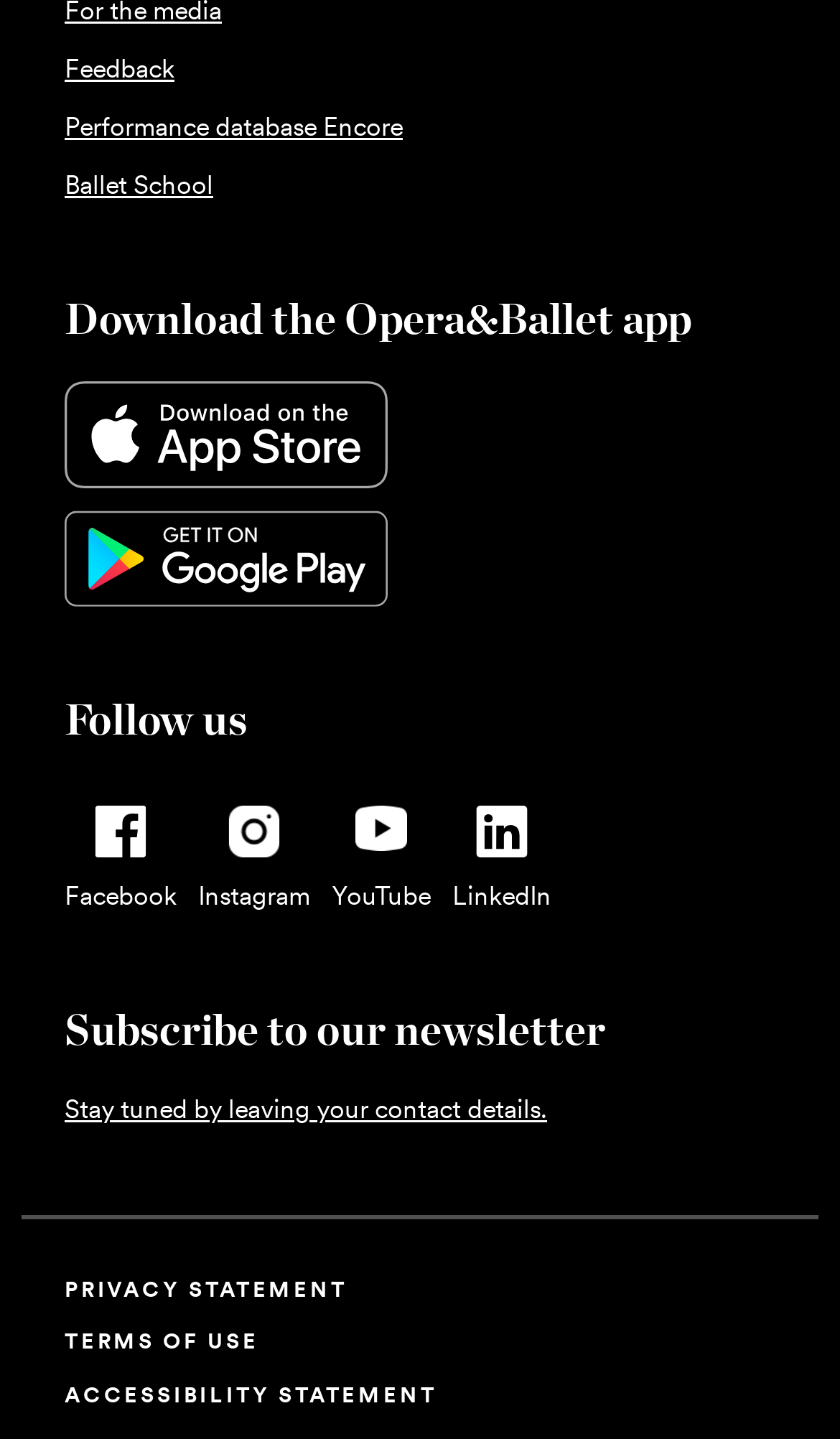Calculate the bounding box coordinates of the UI element given the description: "Instagram".

[0.236, 0.545, 0.369, 0.637]